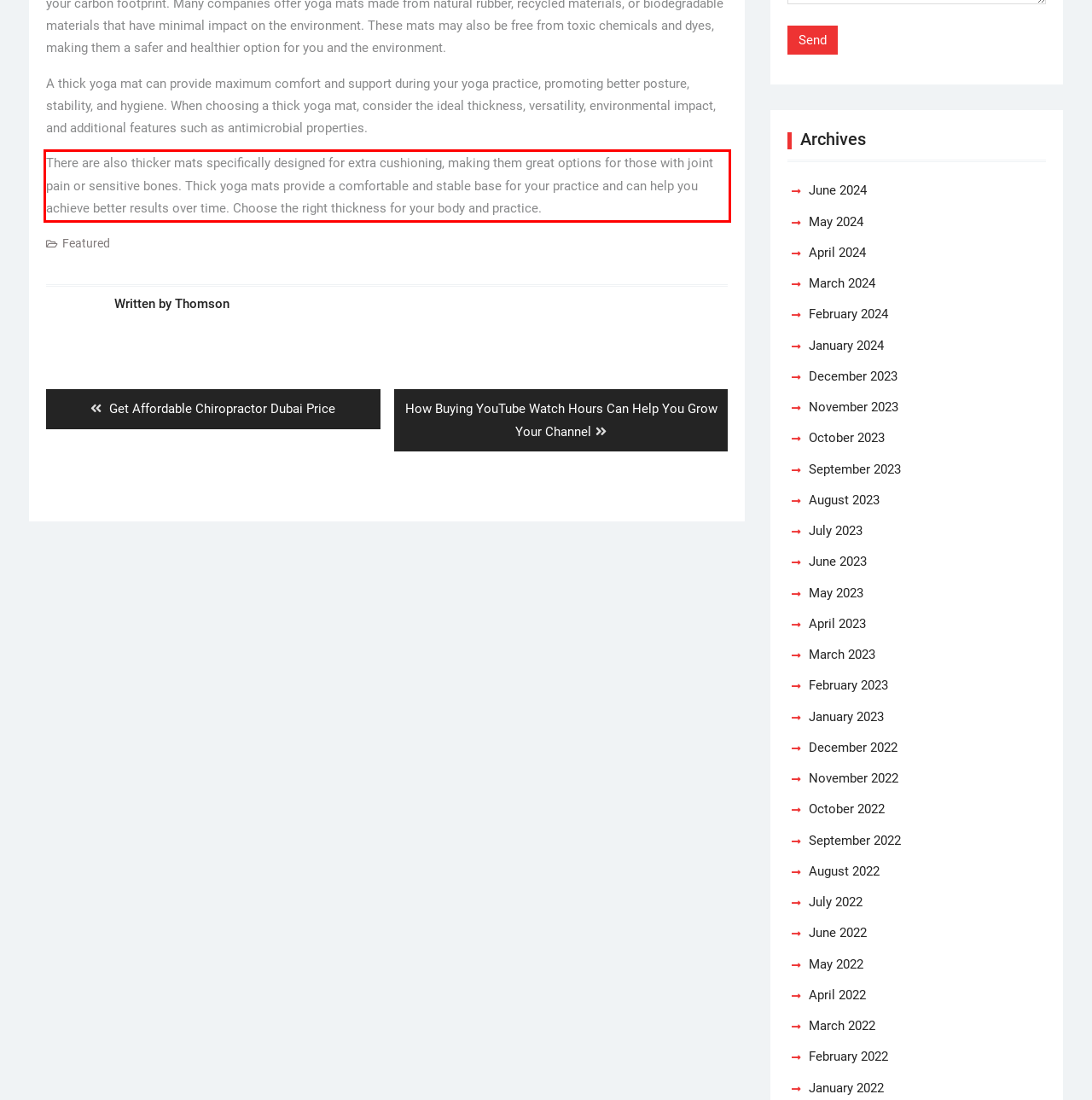Using the webpage screenshot, recognize and capture the text within the red bounding box.

There are also thicker mats specifically designed for extra cushioning, making them great options for those with joint pain or sensitive bones. Thick yoga mats provide a comfortable and stable base for your practice and can help you achieve better results over time. Choose the right thickness for your body and practice.